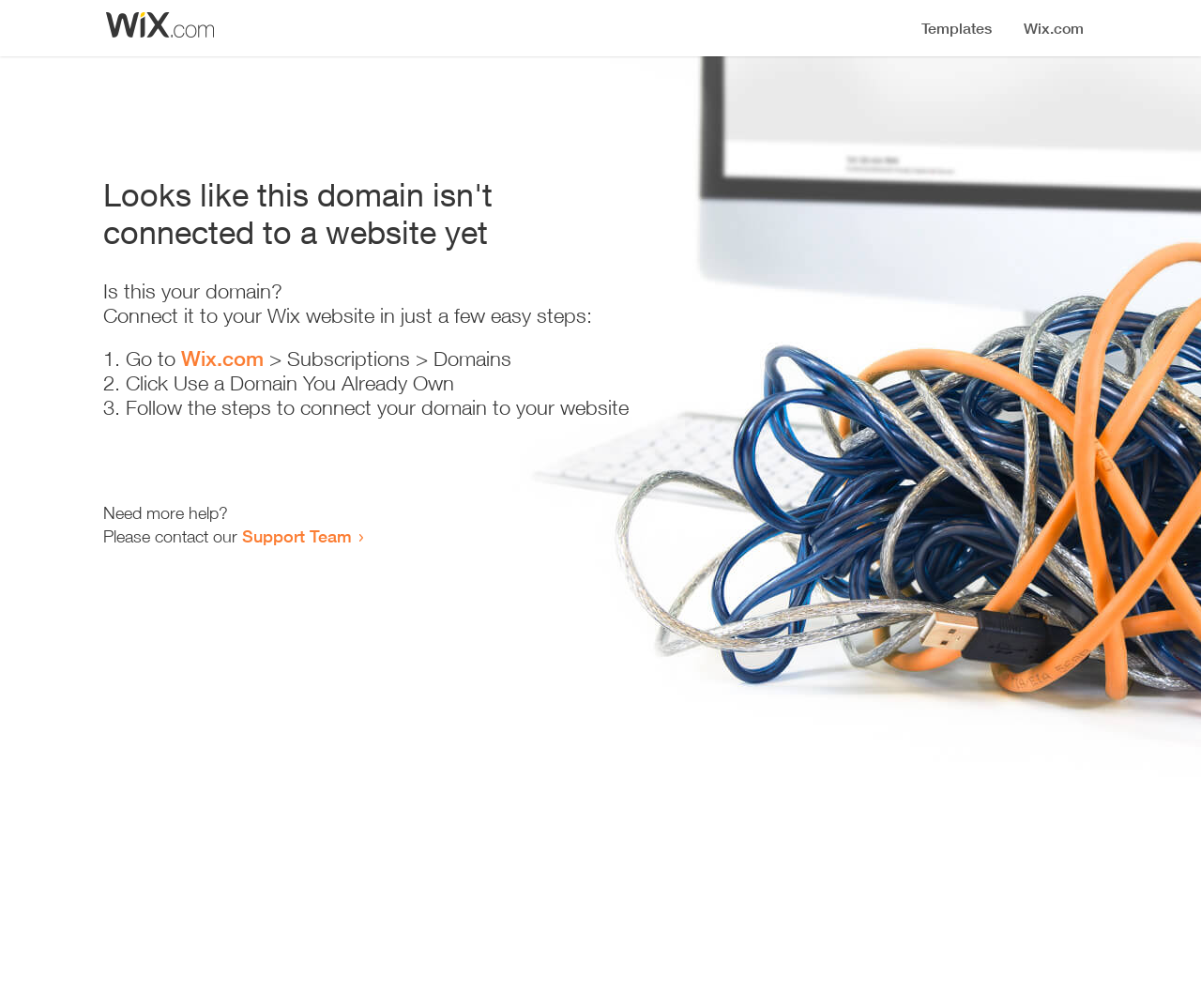Describe every aspect of the webpage comprehensively.

The webpage appears to be an error page, indicating that a domain is not connected to a website yet. At the top, there is a small image, followed by a heading that states the error message. Below the heading, there is a series of instructions to connect the domain to a Wix website. 

The instructions are presented in a step-by-step format, with three numbered list items. The first step is to go to Wix.com, followed by a link to the website. The second step is to click "Use a Domain You Already Own", and the third step is to follow the instructions to connect the domain to the website. 

At the bottom of the page, there is a message offering additional help, with a link to contact the Support Team. The overall layout is simple and easy to follow, with clear headings and concise text.